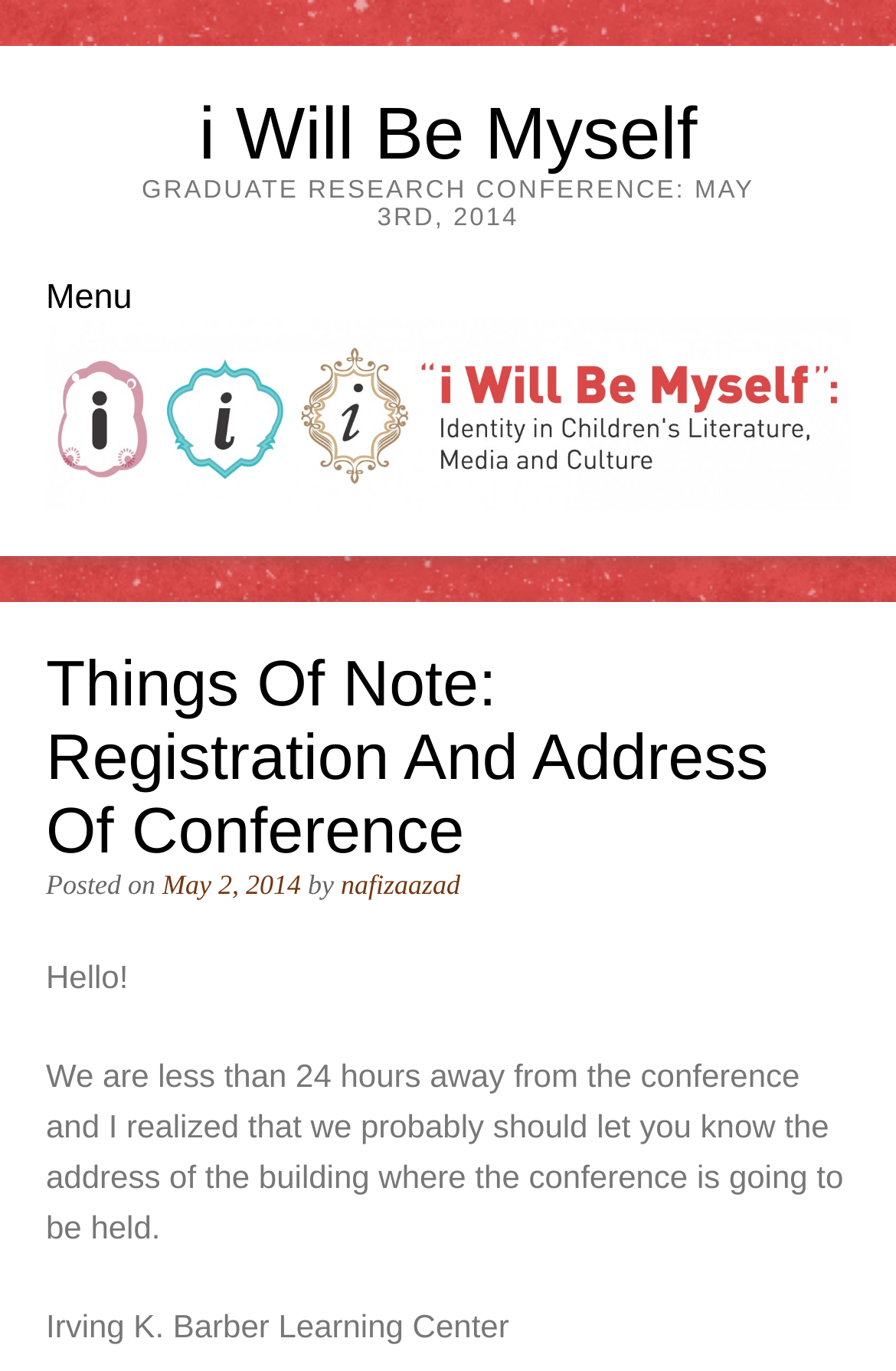Using the webpage screenshot, find the UI element described by i Will Be Myself. Provide the bounding box coordinates in the format (top-left x, top-left y, bottom-right x, bottom-right y), ensuring all values are floating point numbers between 0 and 1.

[0.222, 0.067, 0.778, 0.127]